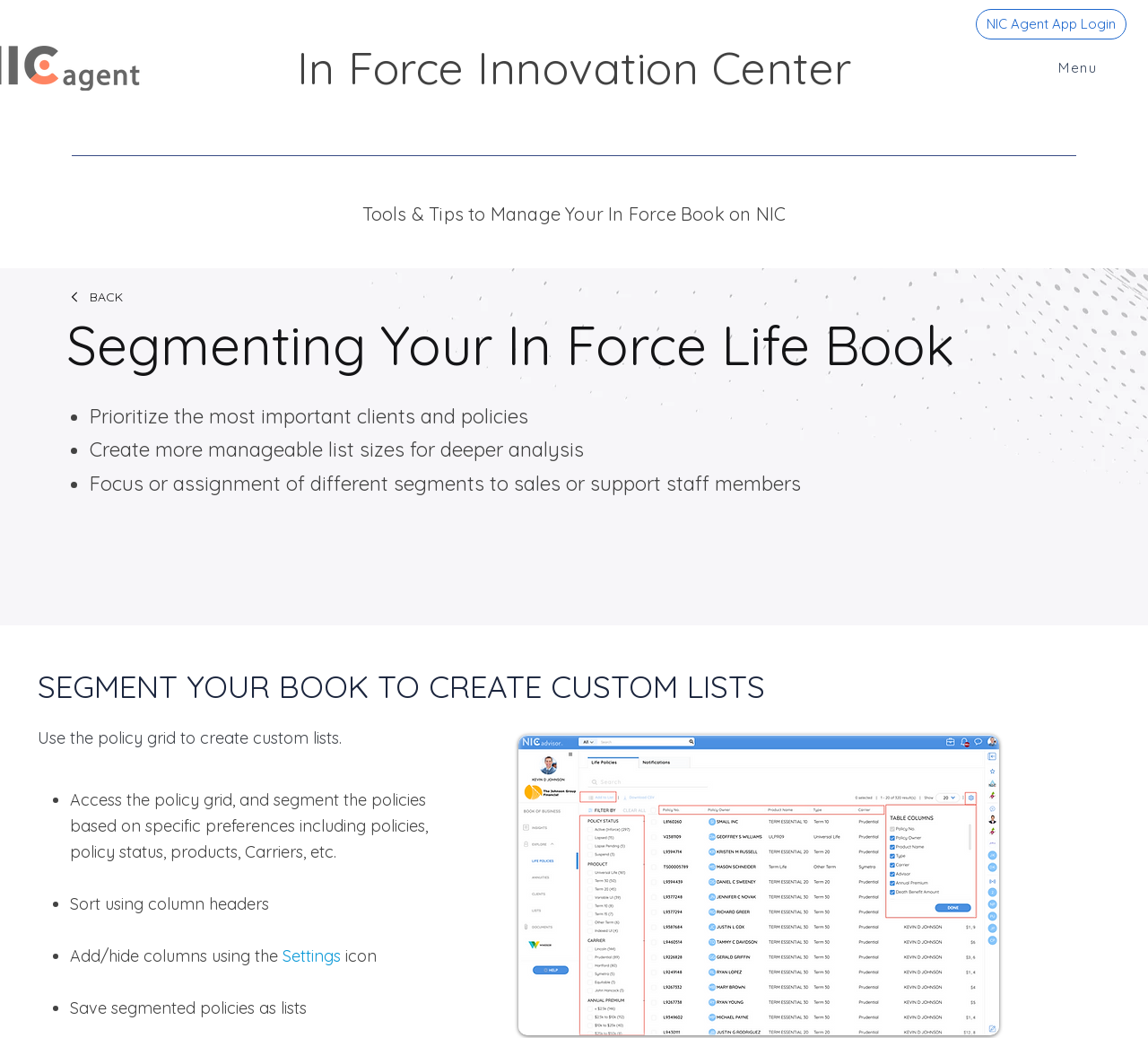Determine the primary headline of the webpage.

Segmenting Your In Force Life Book